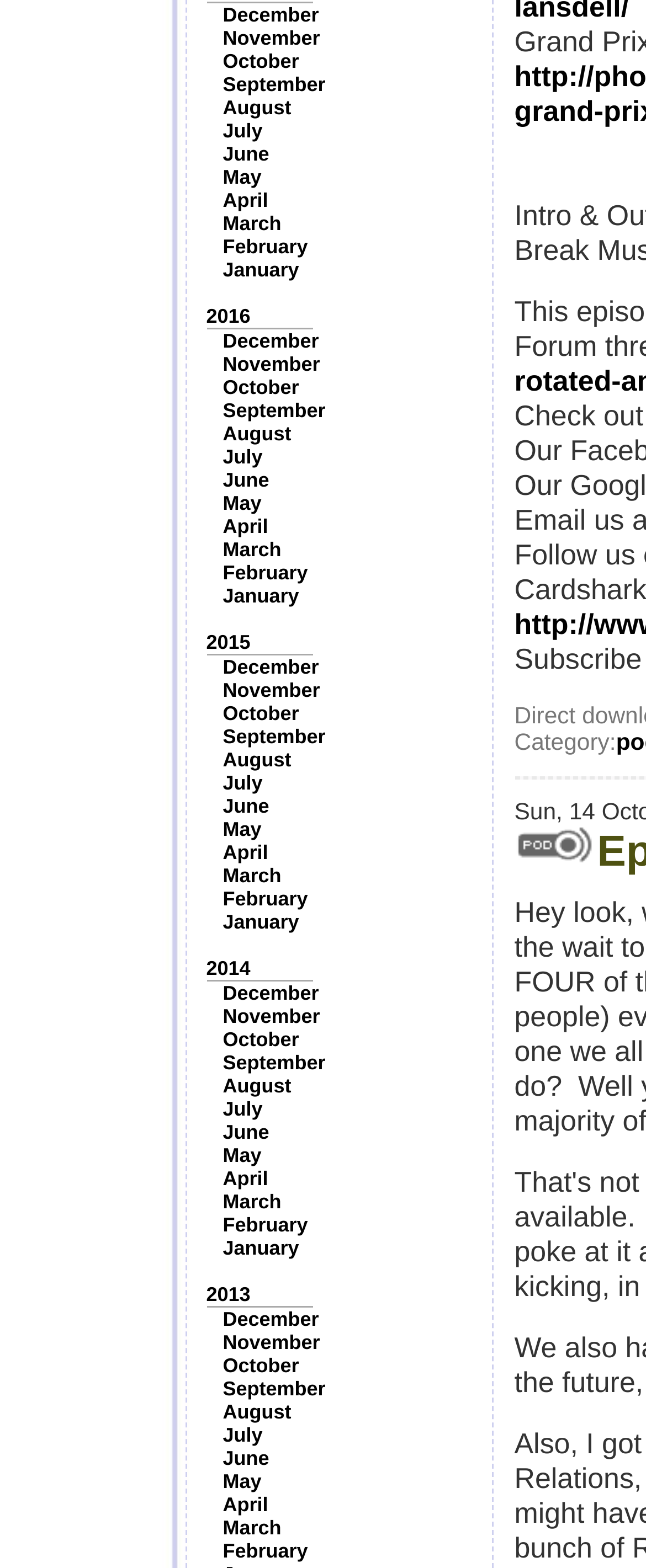Identify the bounding box coordinates of the section that should be clicked to achieve the task described: "Click on December".

[0.345, 0.002, 0.494, 0.017]